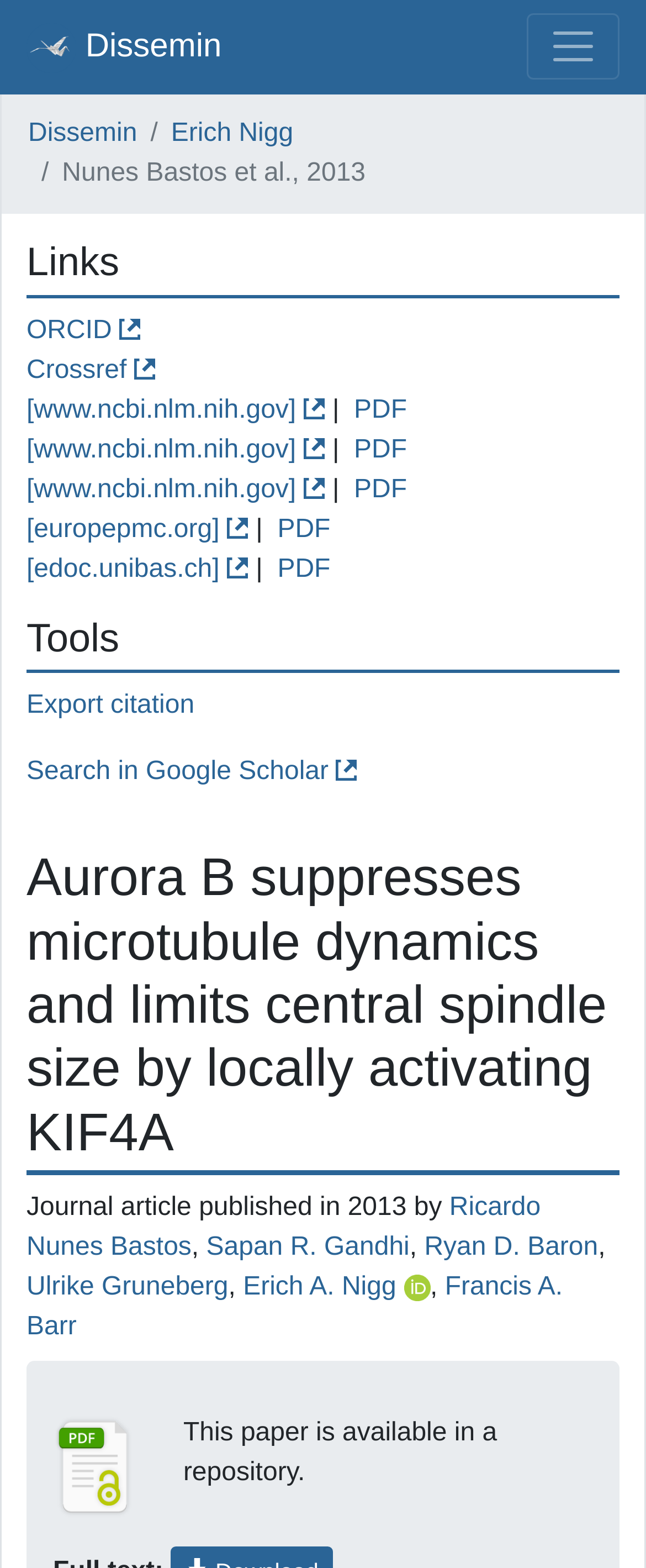Highlight the bounding box coordinates of the element that should be clicked to carry out the following instruction: "View Robotics Events Home". The coordinates must be given as four float numbers ranging from 0 to 1, i.e., [left, top, right, bottom].

None